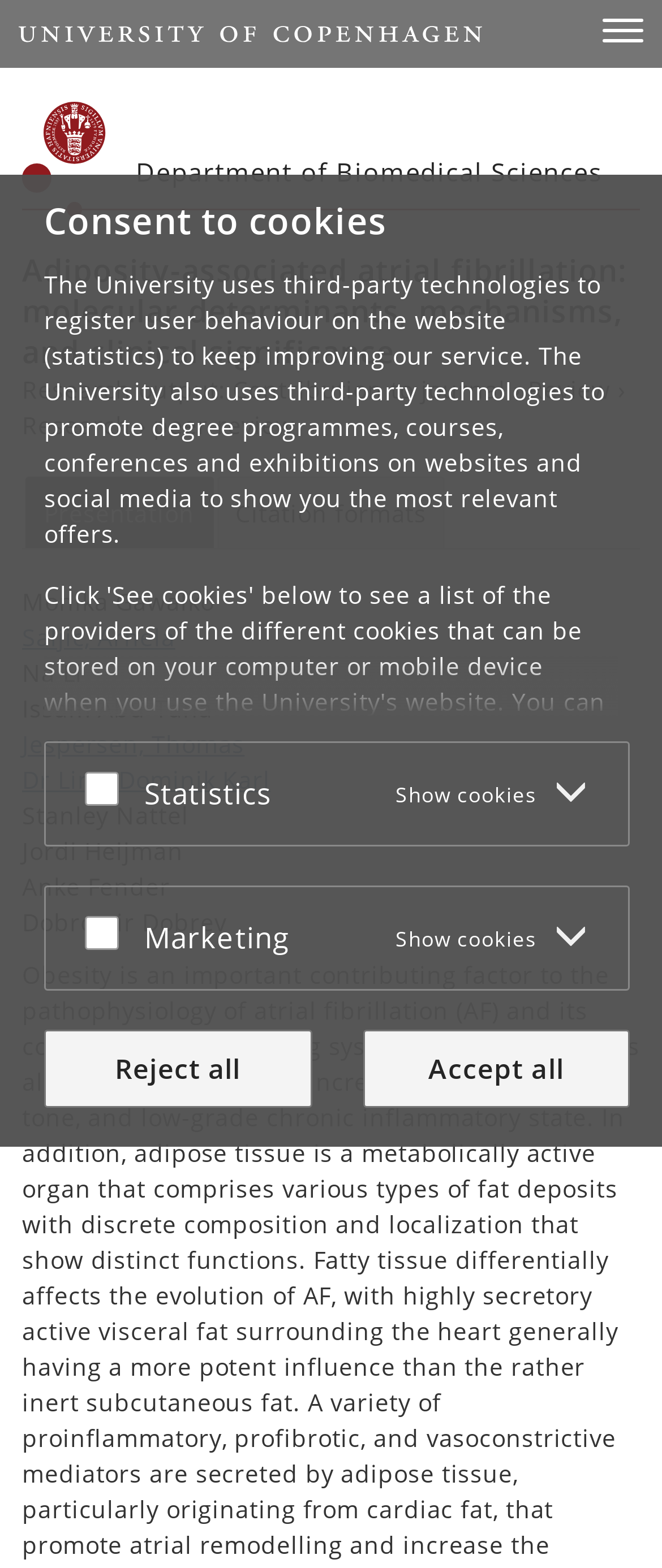Please analyze the image and give a detailed answer to the question:
What is the research output about?

The research output section is located in the main content area of the webpage, and it appears to be about a research study on adiposity-associated atrial fibrillation, including its molecular determinants, mechanisms, and clinical significance.